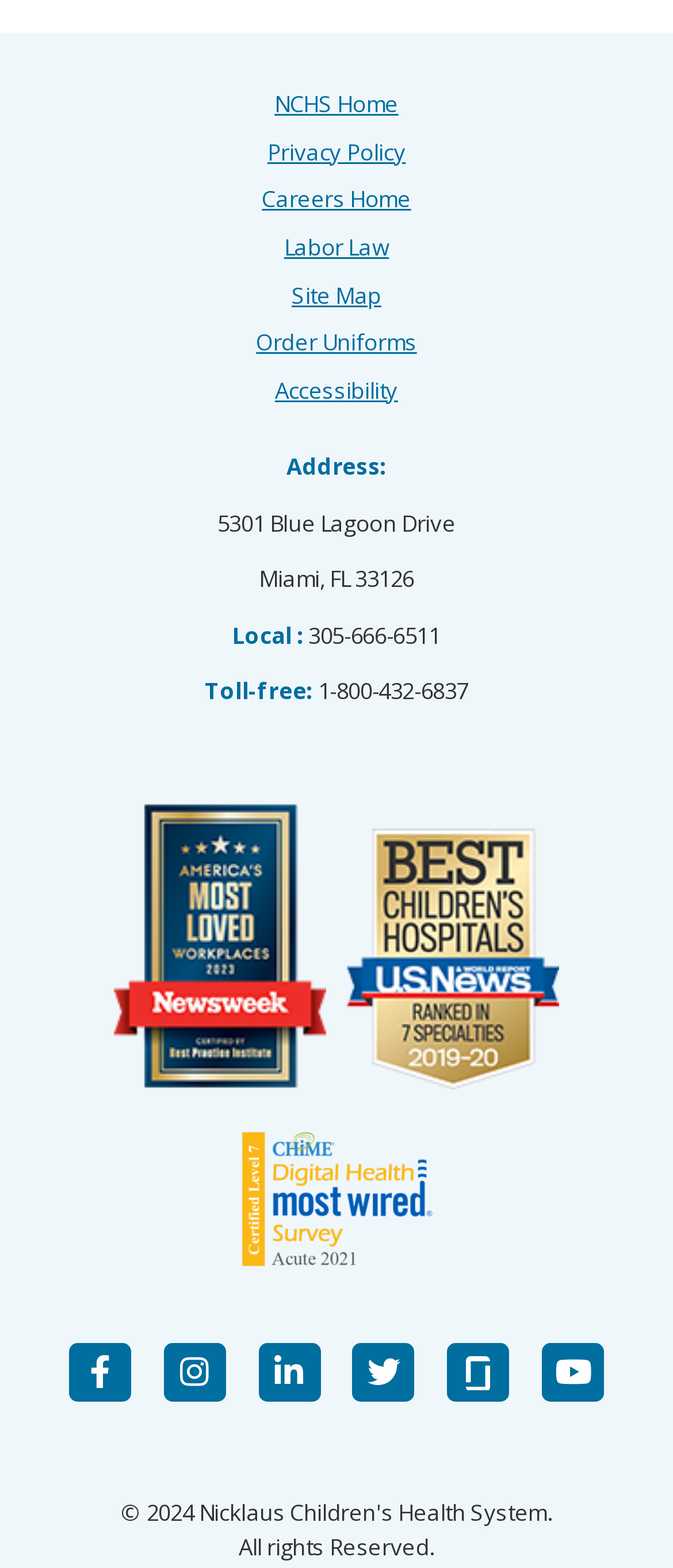Please provide the bounding box coordinates for the element that needs to be clicked to perform the instruction: "Click the Deny button". The coordinates must consist of four float numbers between 0 and 1, formatted as [left, top, right, bottom].

None